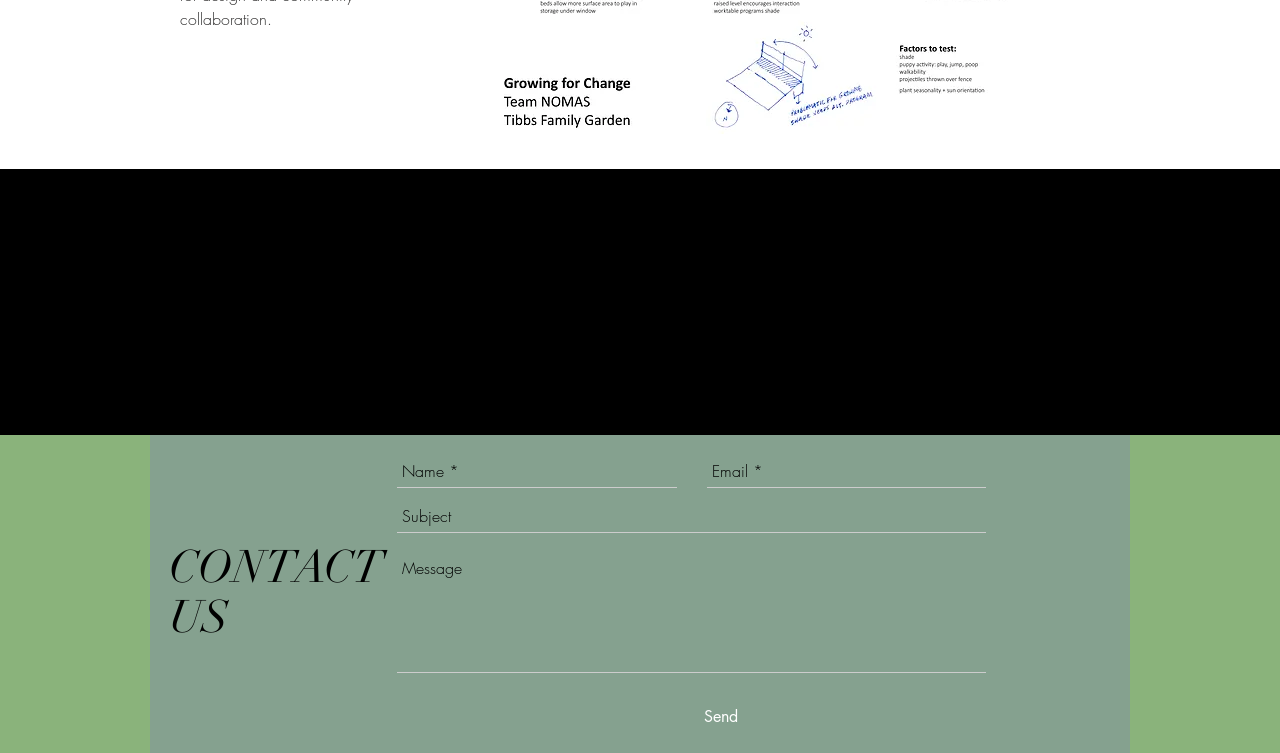Show the bounding box coordinates of the element that should be clicked to complete the task: "Click on View All".

[0.142, 0.386, 0.18, 0.408]